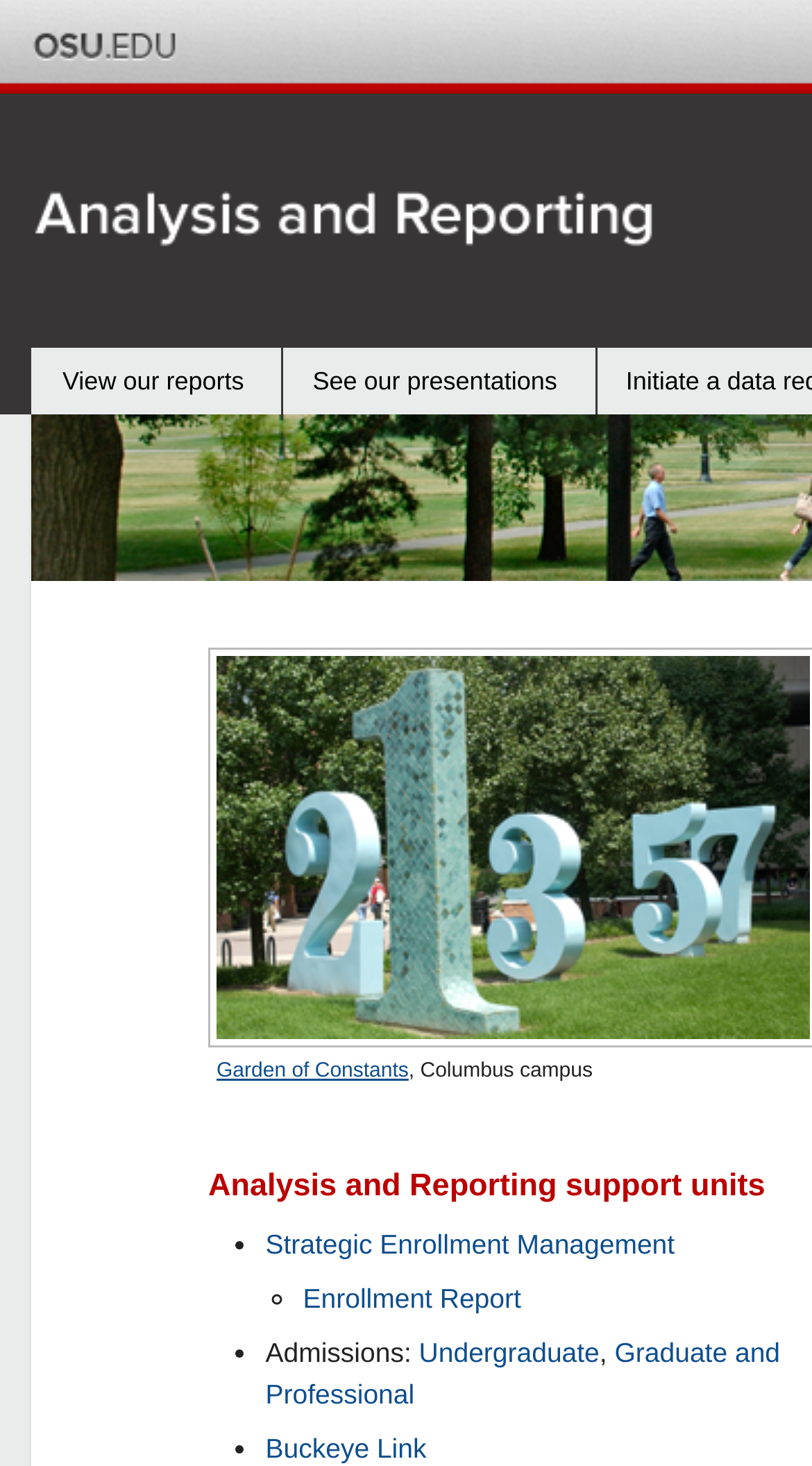Please identify the bounding box coordinates of the clickable element to fulfill the following instruction: "Visit Buckeye Link". The coordinates should be four float numbers between 0 and 1, i.e., [left, top, right, bottom].

[0.327, 0.978, 0.525, 0.999]